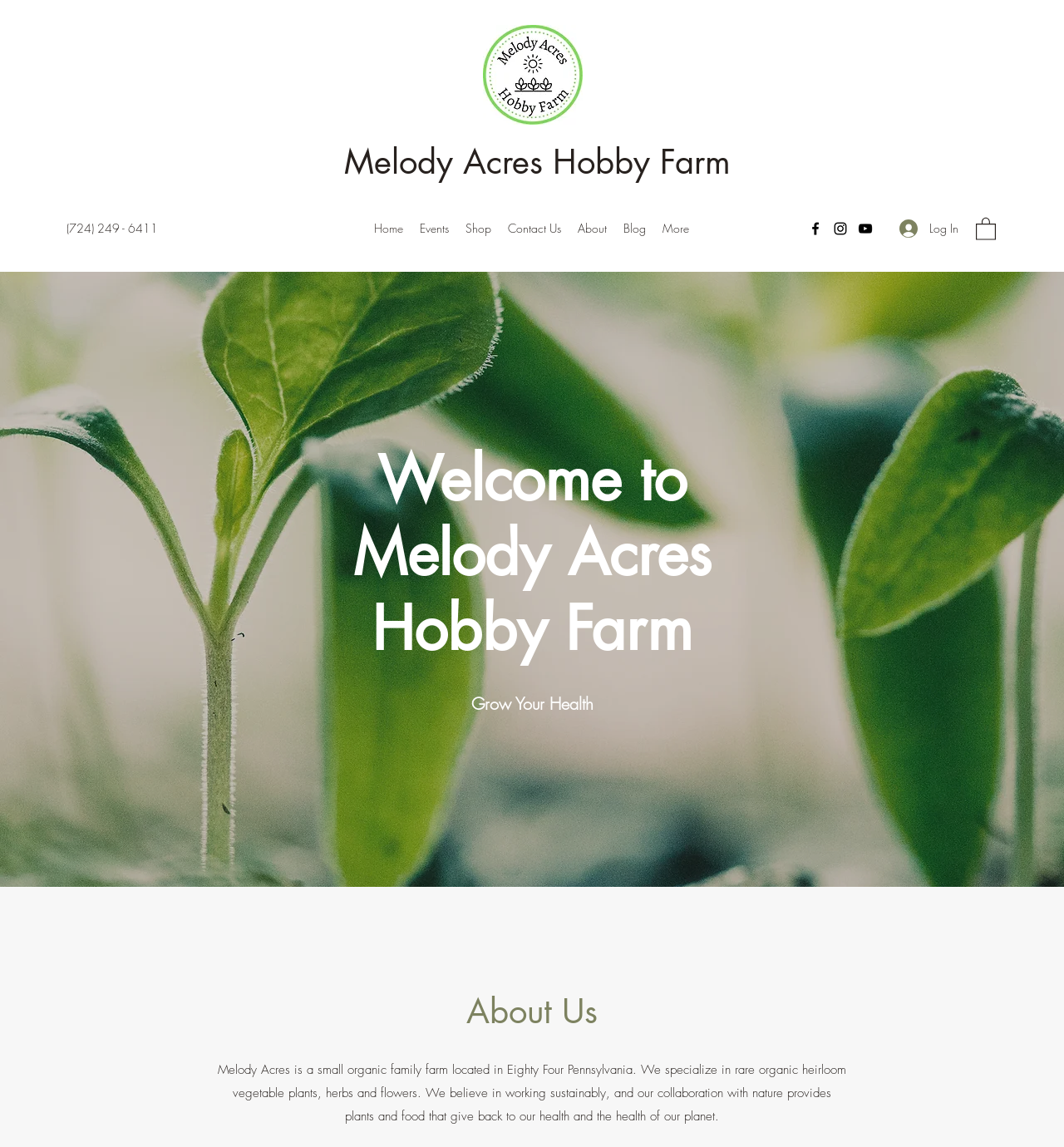Using the information in the image, give a comprehensive answer to the question: 
What is the location of Melody Acres Hobby Farm?

The webpage mentions that Melody Acres is located in Eighty Four, Pennsylvania, which is a town in Southwestern PA.